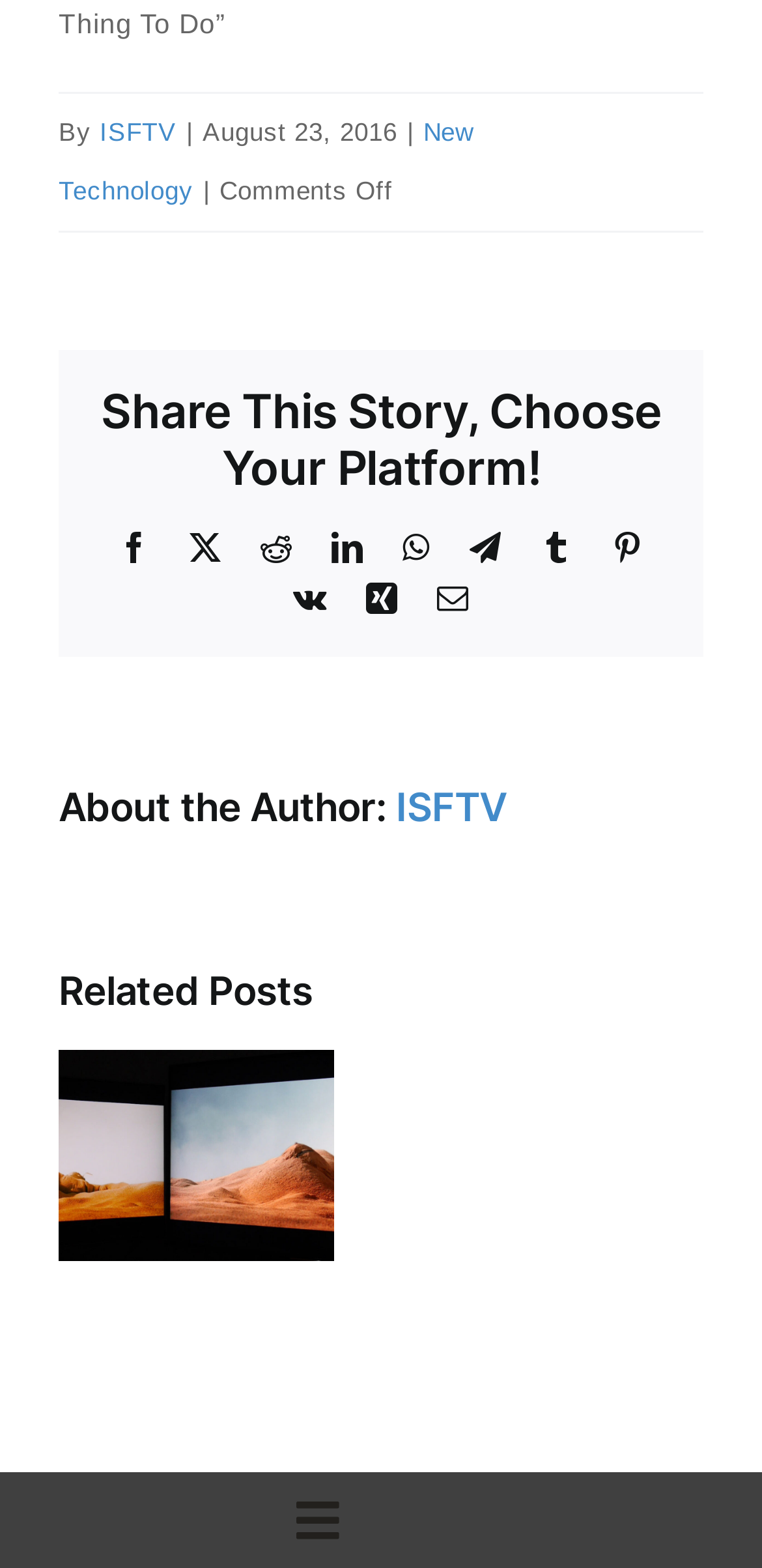Pinpoint the bounding box coordinates of the area that must be clicked to complete this instruction: "Click on the 'ISFTV' link".

[0.131, 0.075, 0.232, 0.094]